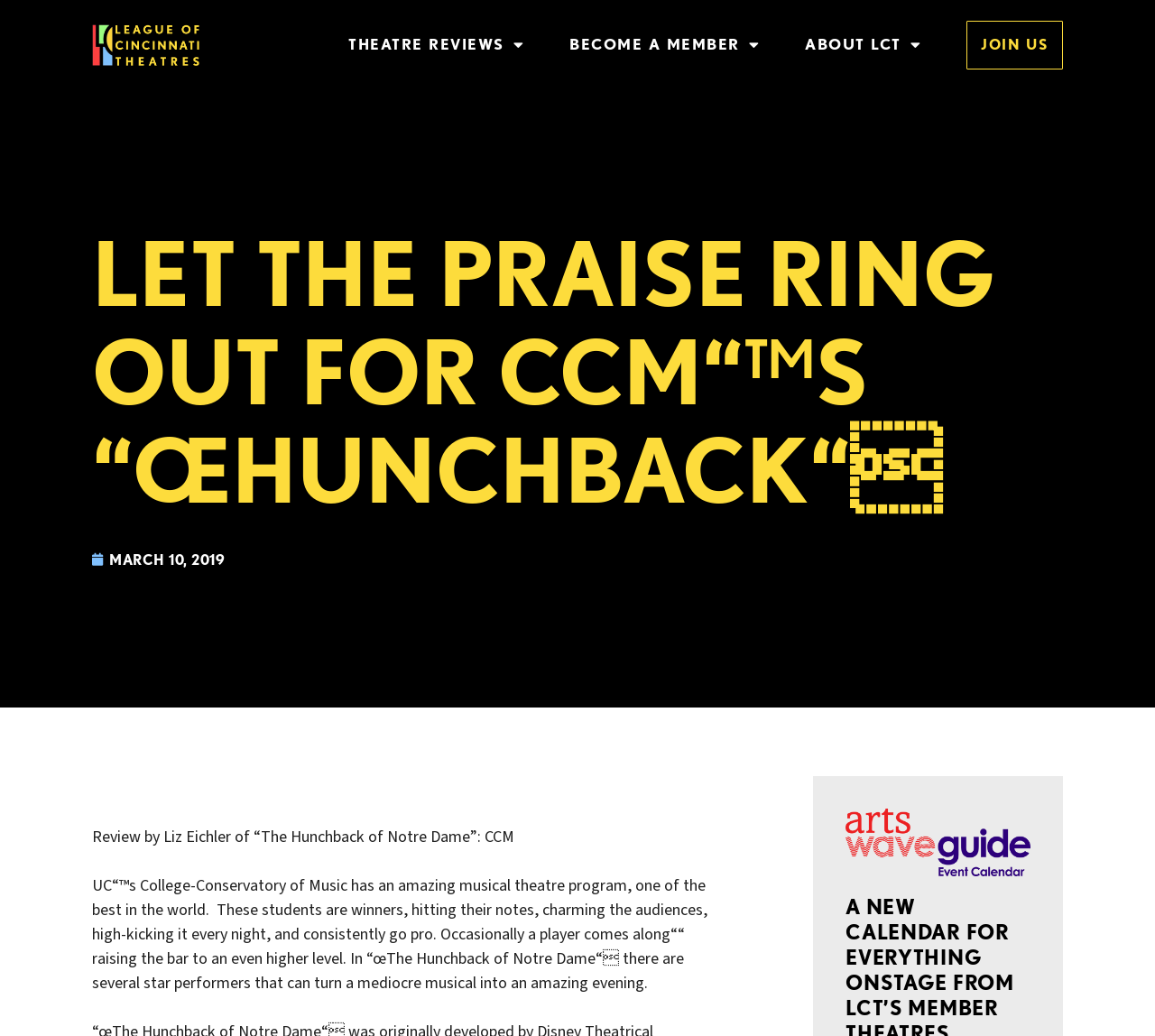Provide a single word or phrase answer to the question: 
What is the rating of the musical theatre program?

one of the best in the world